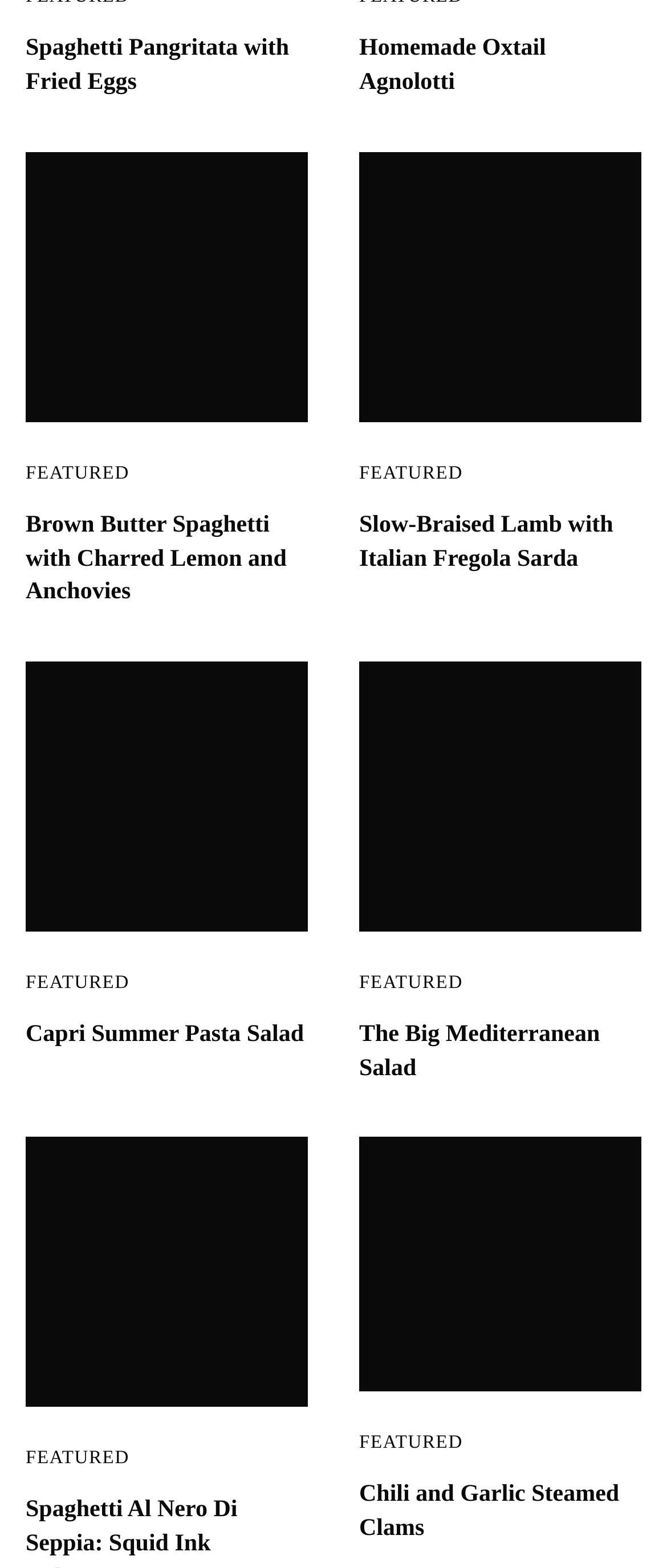Kindly determine the bounding box coordinates for the area that needs to be clicked to execute this instruction: "Read about Slow-Braised Lamb with Italian Fregola Sarda".

[0.538, 0.325, 0.962, 0.367]